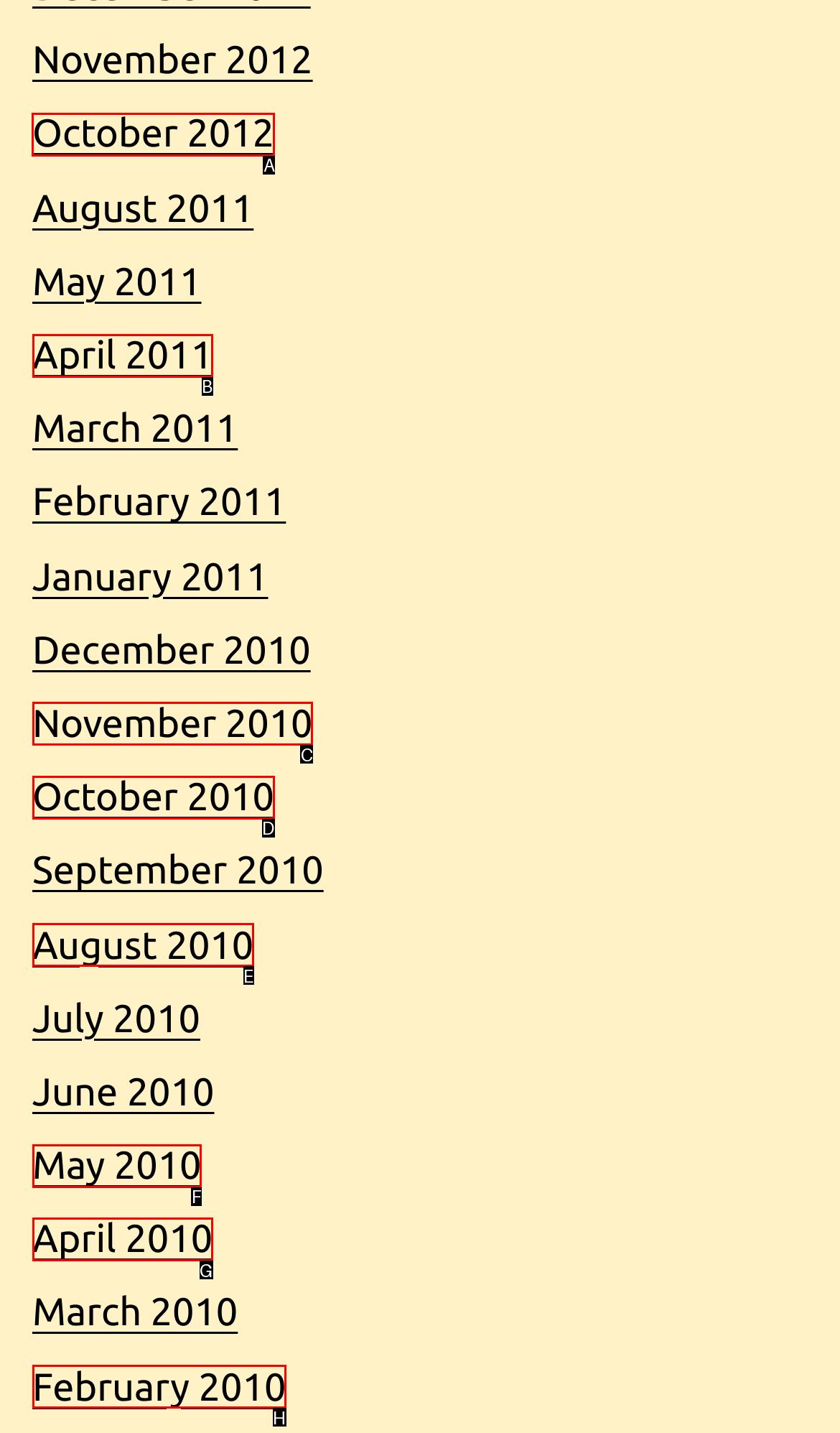Please indicate which HTML element to click in order to fulfill the following task: view October 2012 Respond with the letter of the chosen option.

A